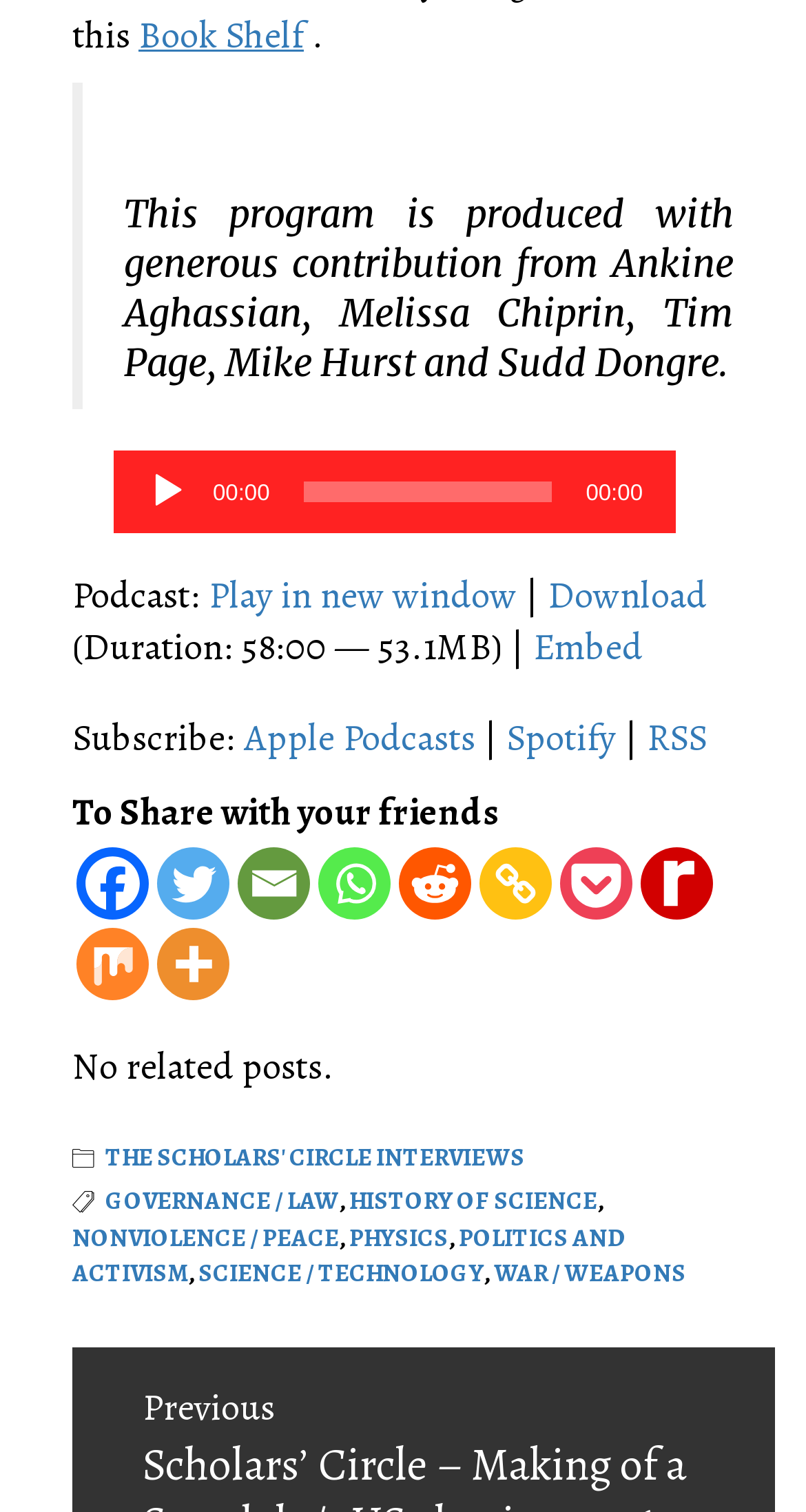Kindly determine the bounding box coordinates for the clickable area to achieve the given instruction: "Subscribe to Apple Podcasts".

[0.303, 0.472, 0.59, 0.504]